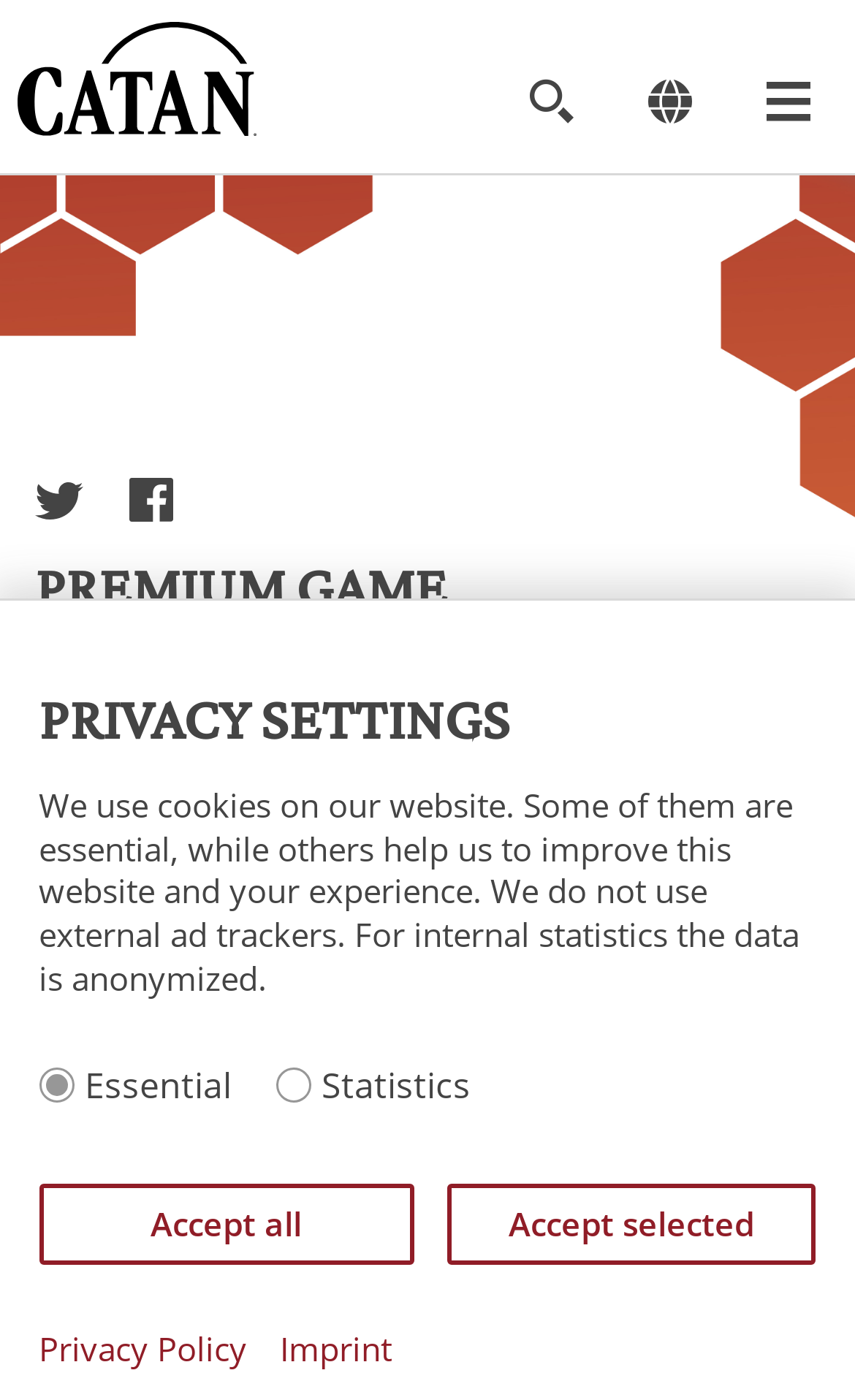Utilize the details in the image to thoroughly answer the following question: Is there a social media sharing button on the webpage?

I found the answer by looking at the buttons 'Share on Twitter' and 'Share on Facebook' which suggests that there are social media sharing buttons on the webpage.